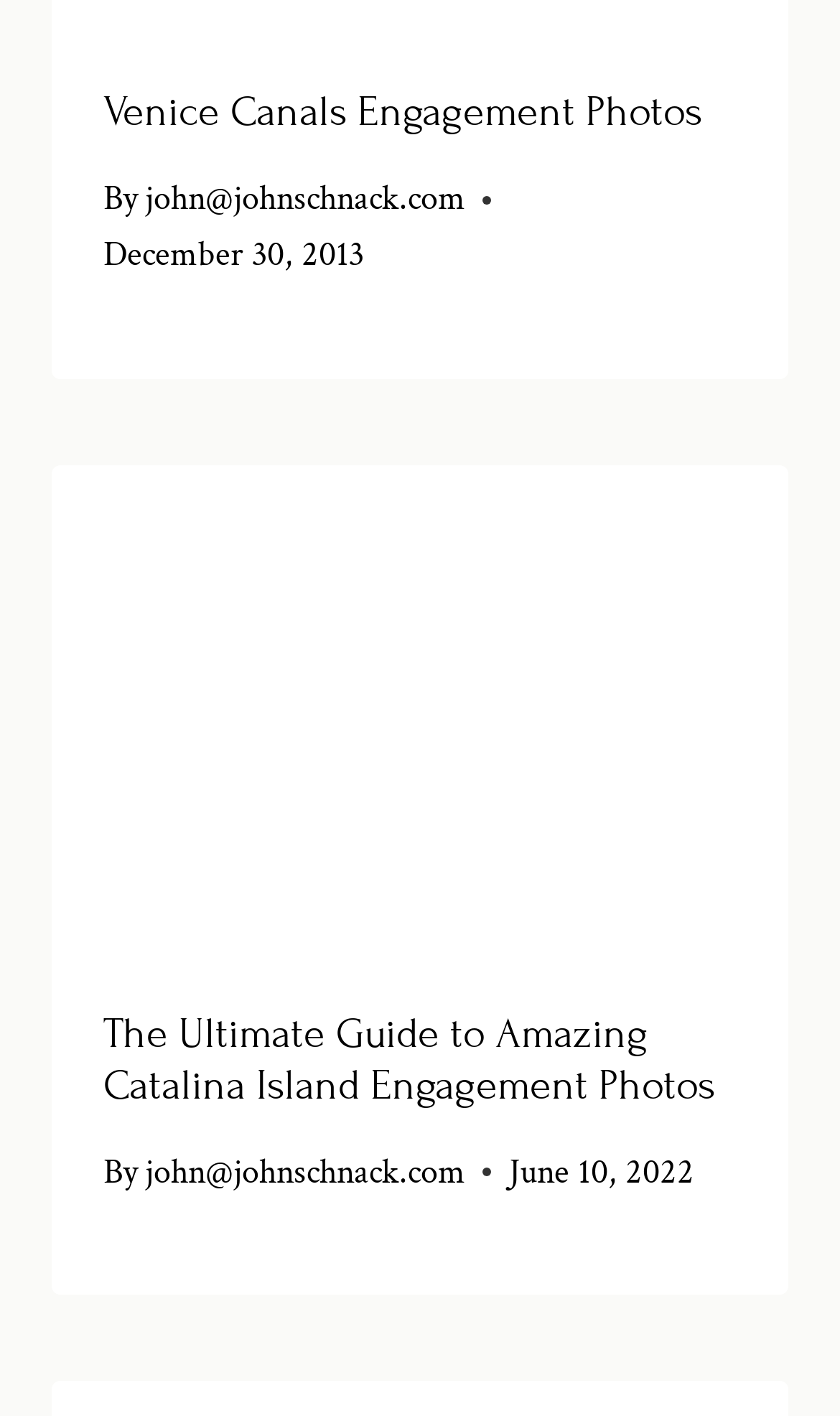Please give a succinct answer to the question in one word or phrase:
Who is the author of the second engagement photo article?

john@johnschnack.com